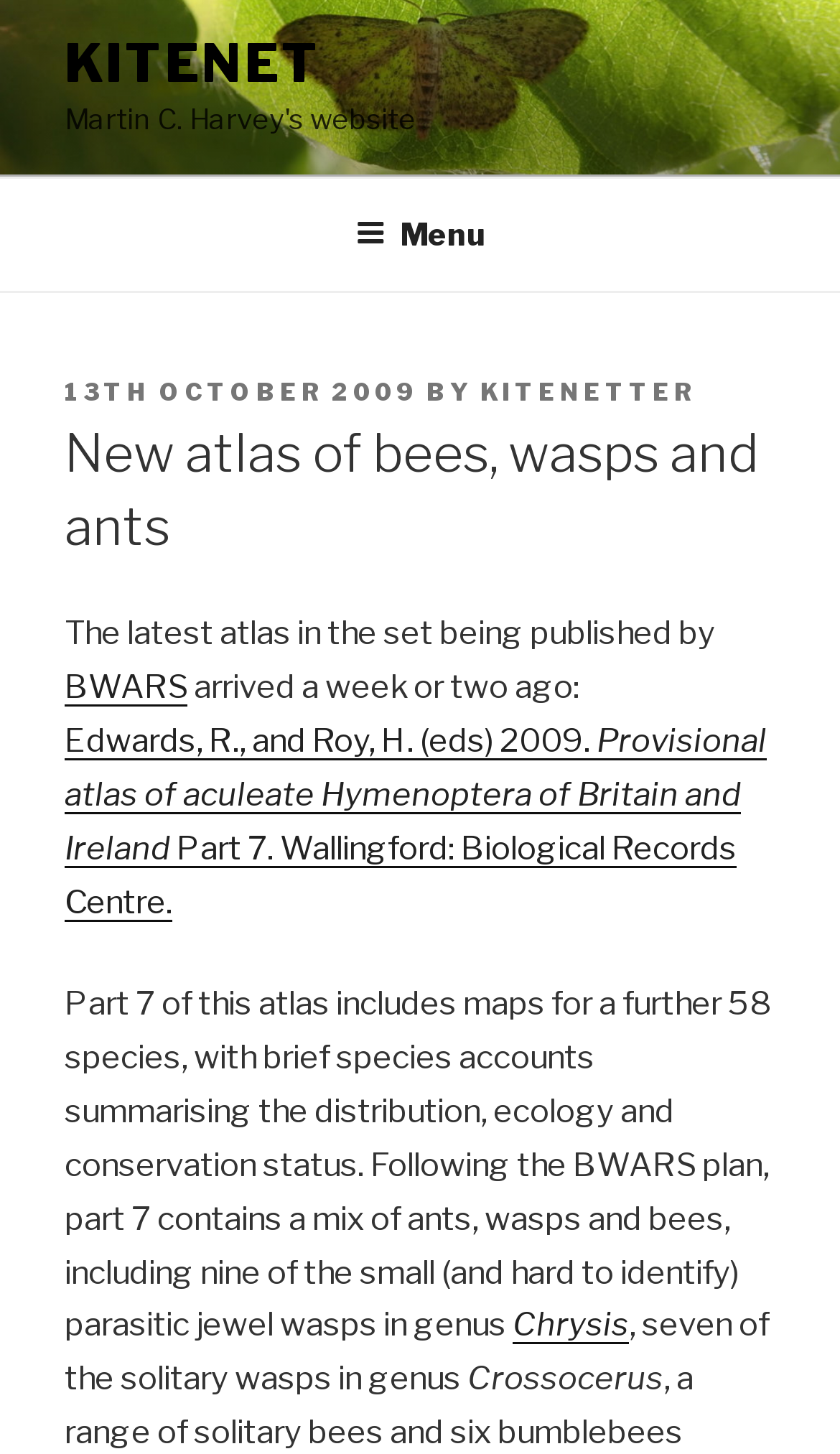Determine the bounding box for the UI element that matches this description: "Menu".

[0.386, 0.124, 0.614, 0.196]